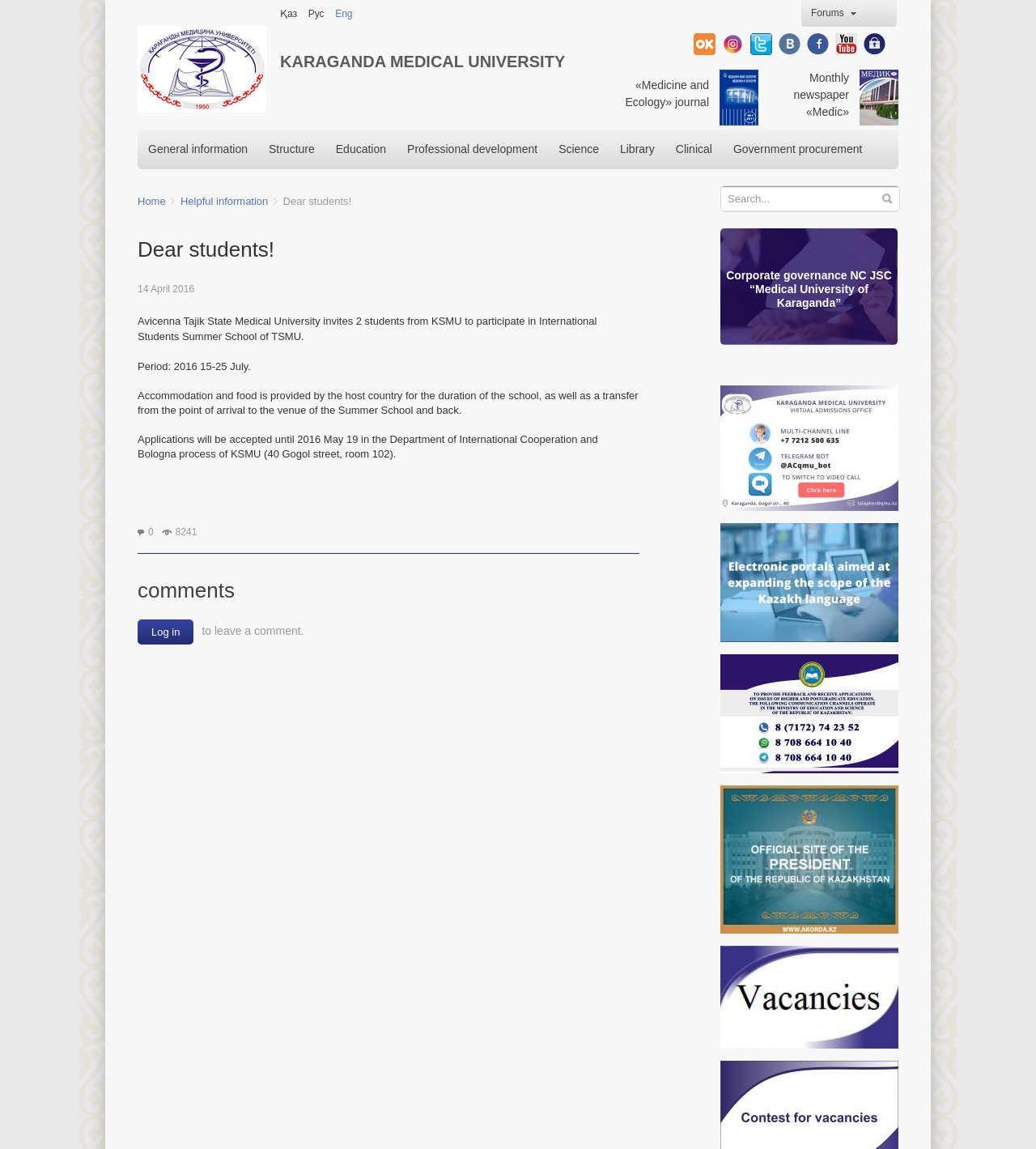Kindly provide the bounding box coordinates of the section you need to click on to fulfill the given instruction: "Read the journal 'Medicine and Ecology'".

[0.591, 0.061, 0.732, 0.109]